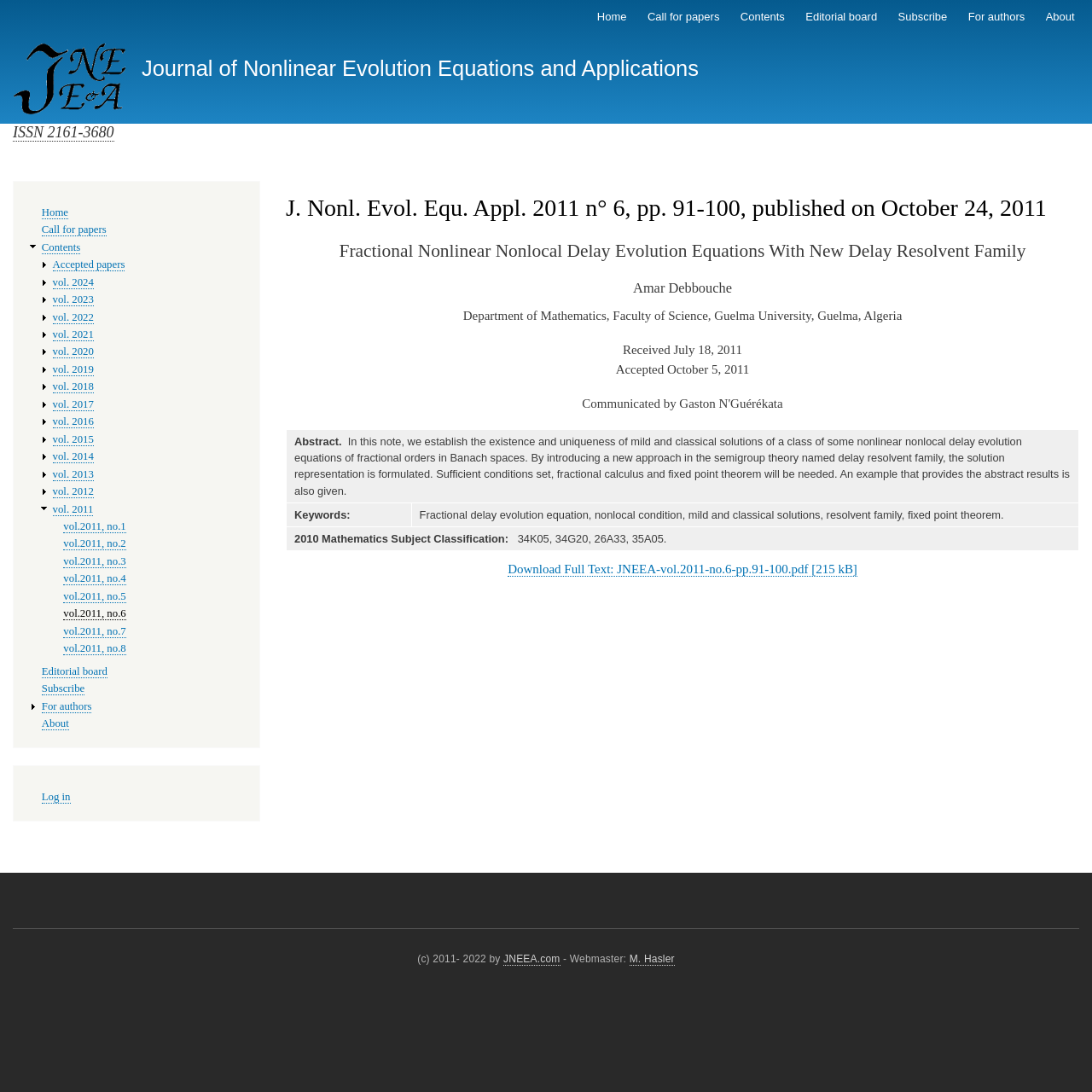Construct a comprehensive caption that outlines the webpage's structure and content.

This webpage is a journal article page from the Journal of Nonlinear Evolution Equations and Applications. At the top, there is a navigation bar with links to "Home", "Call for papers", "Contents", "Editorial board", "Subscribe", and "For authors". Below this, there is a heading that displays the title of the journal and the issue information, "J. Nonl. Evol. Equ. Appl. 2011 n° 6, pp. 91-100, published on October 24, 2011".

On the left side, there is a secondary navigation menu with links to various volumes of the journal, ranging from 2011 to 2024. Each volume has a dropdown list of issues.

The main content of the page is an article titled "Fractional Nonlinear Nonlocal Delay Evolution Equations With New Delay Resolvent Family" by Amar Debbouche. The article has an abstract, which summarizes the content of the article. The abstract is followed by a table with three rows, containing information about the article, including keywords and a mathematics subject classification.

Below the table, there is a link to download the full text of the article in PDF format. The article also has information about the author, including their affiliation and the dates of receipt and acceptance of the article.

At the bottom of the page, there is a complementary section with a navigation menu that duplicates the links from the top navigation bar.